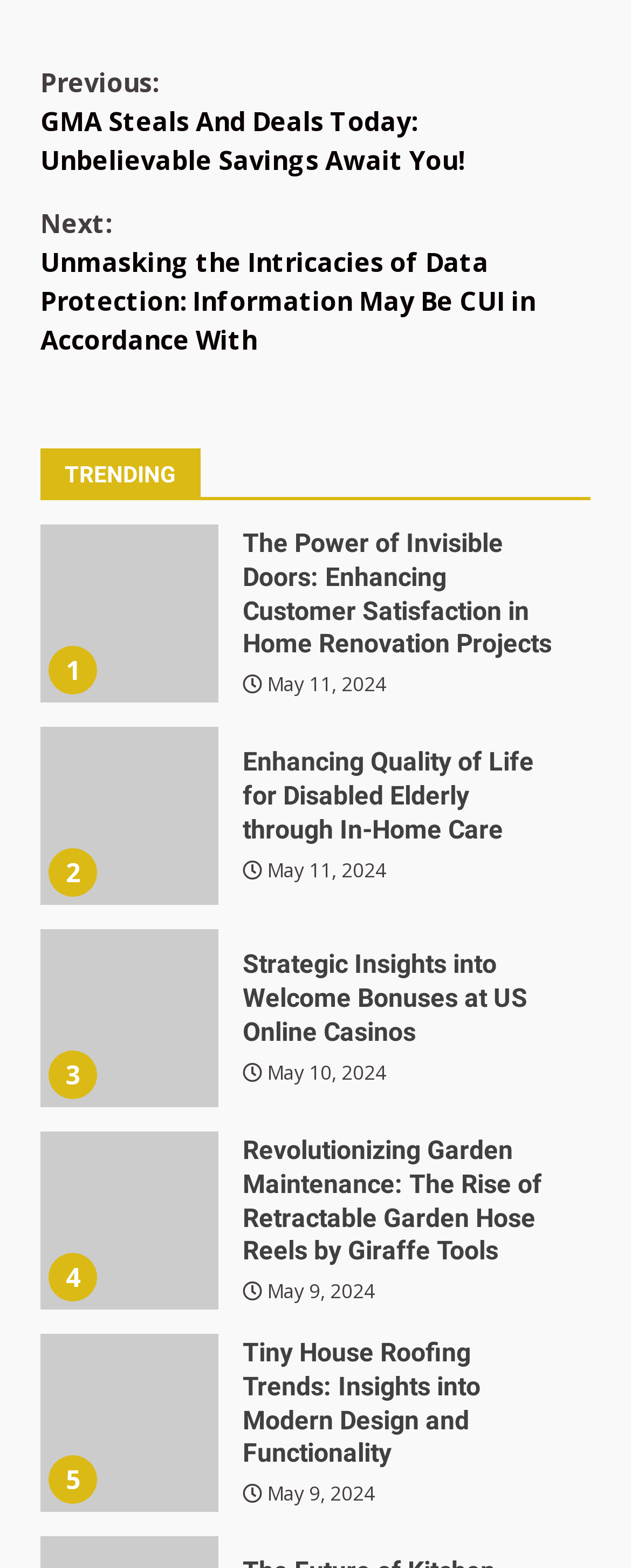Provide a short, one-word or phrase answer to the question below:
How many articles are on this page?

5